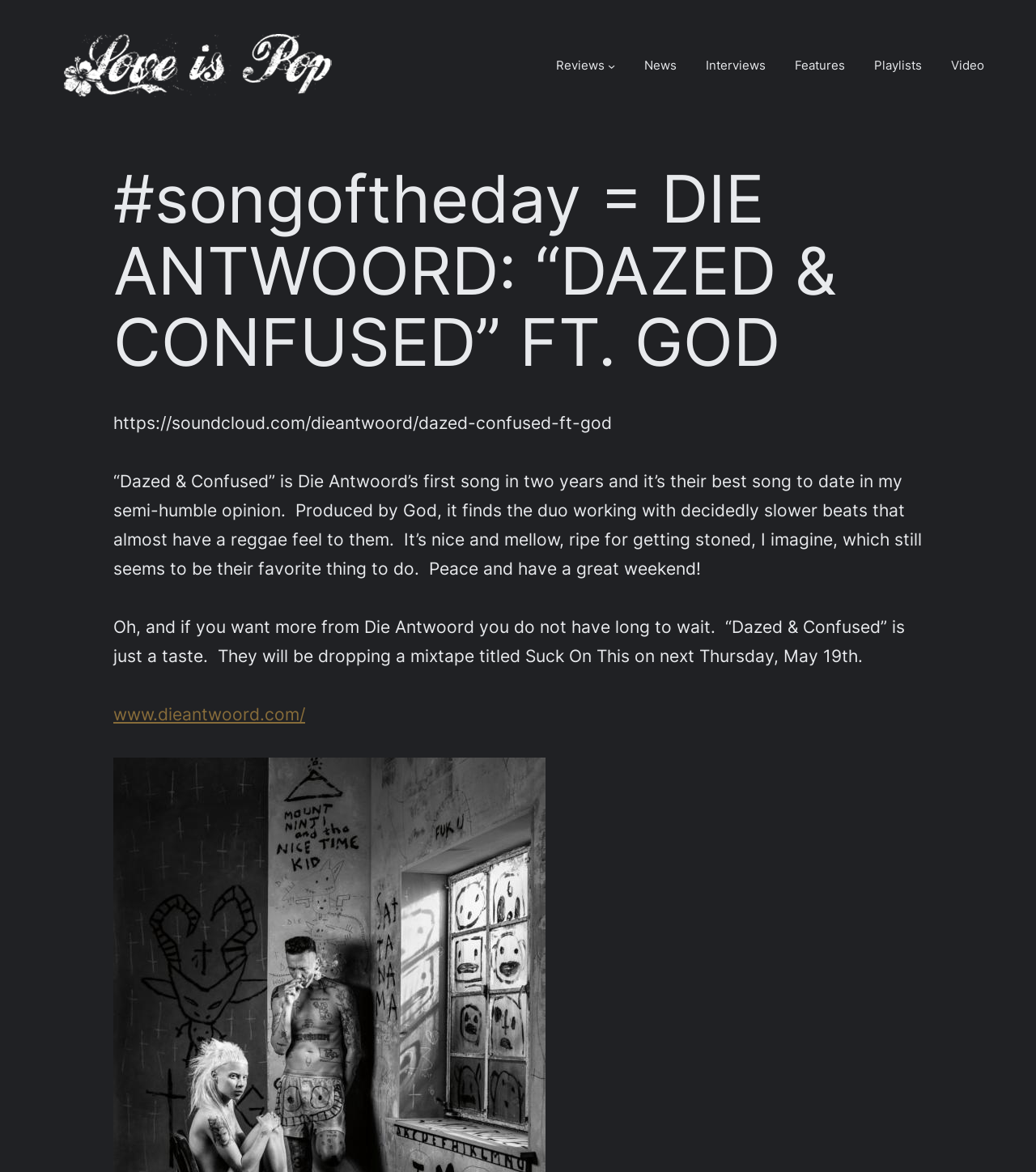Identify the coordinates of the bounding box for the element that must be clicked to accomplish the instruction: "Play the song 'Dazed & Confused' on SoundCloud".

[0.109, 0.352, 0.591, 0.37]